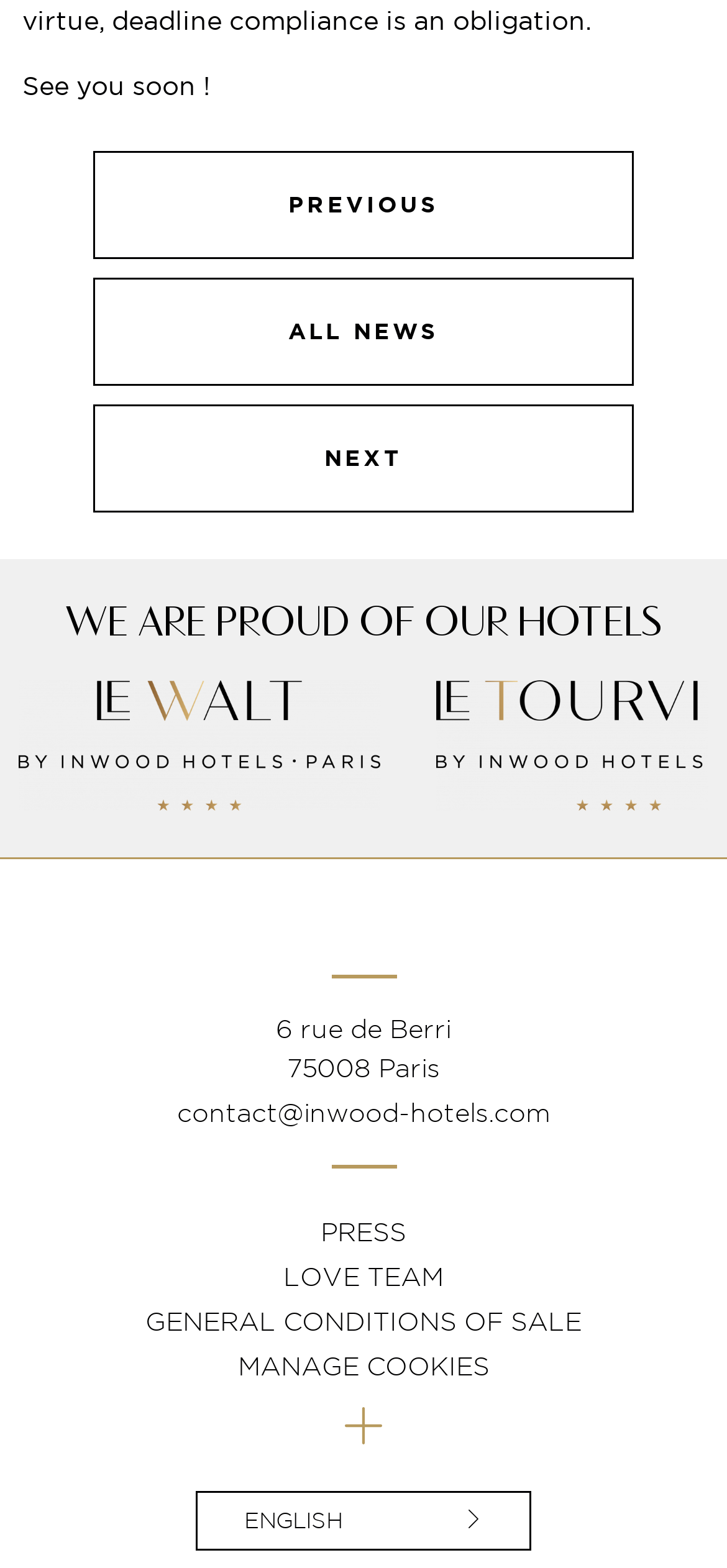Please give a short response to the question using one word or a phrase:
What is the name of the hotel mentioned?

Le Walt